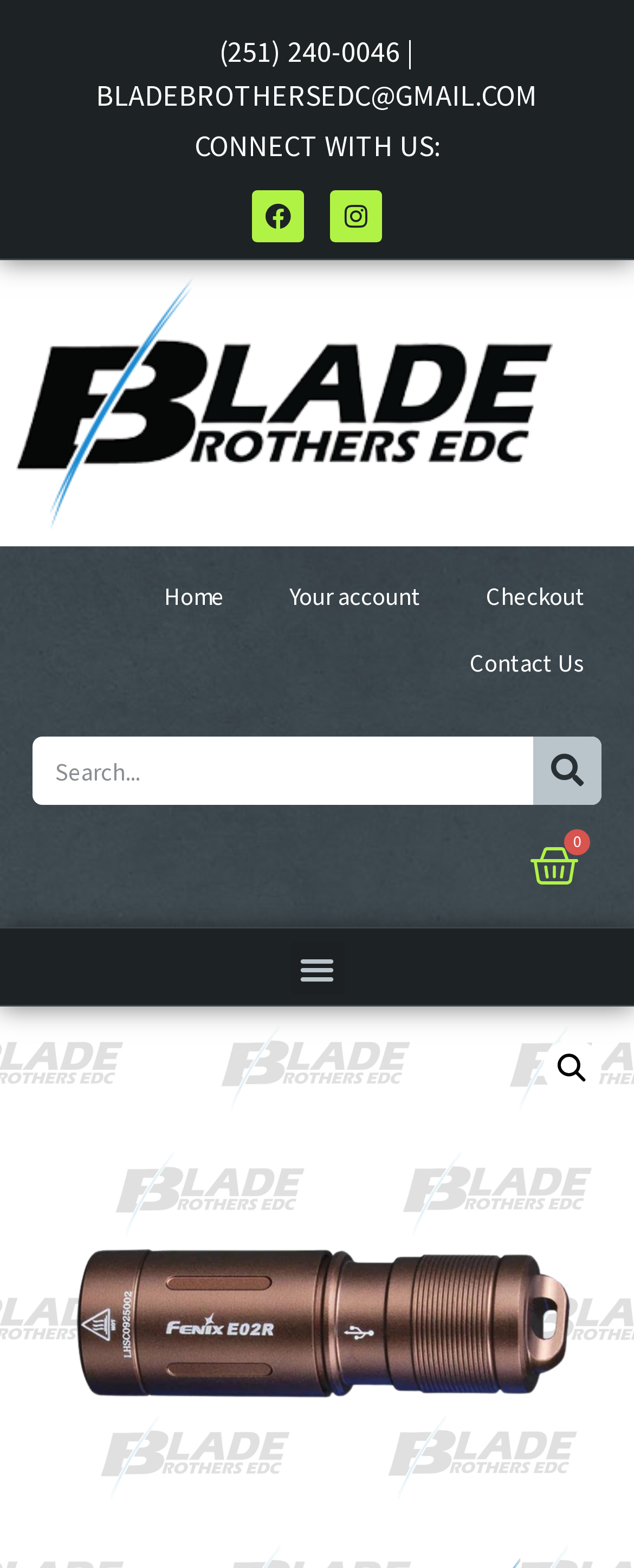Can you find the bounding box coordinates for the element to click on to achieve the instruction: "Send an email"?

[0.151, 0.049, 0.849, 0.073]